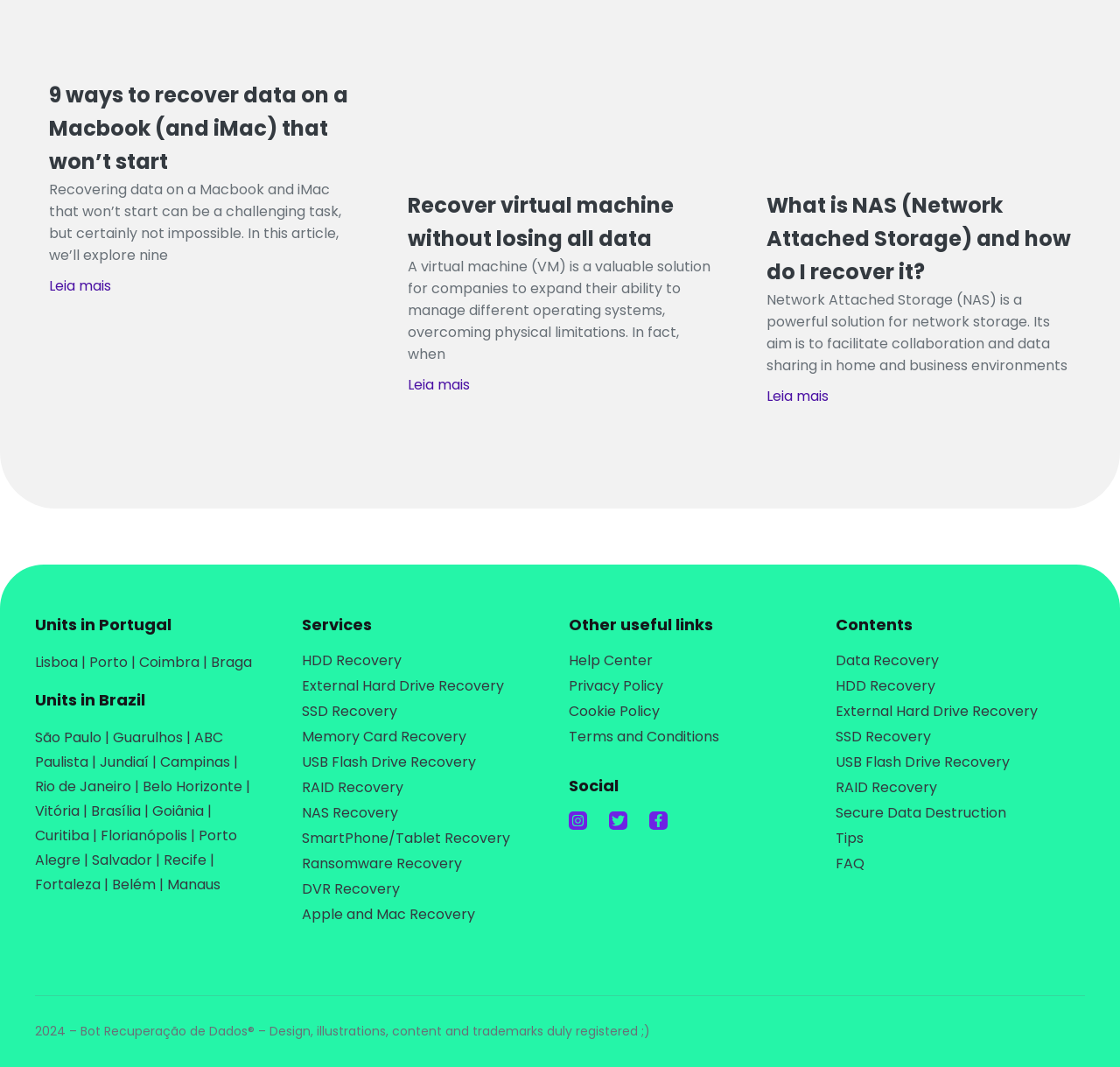Select the bounding box coordinates of the element I need to click to carry out the following instruction: "Visit the Help Center".

[0.508, 0.61, 0.73, 0.629]